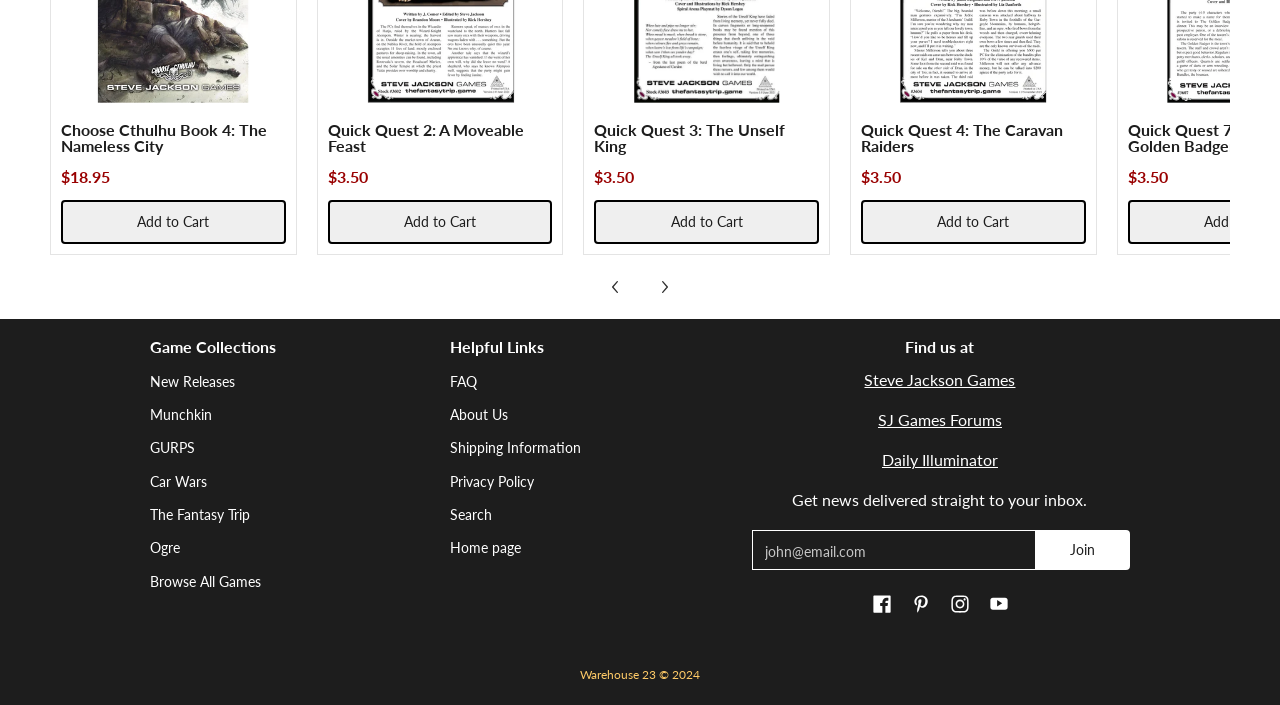Answer the question in one word or a short phrase:
What is the function of the button with the text 'Add to Cart'?

Add item to cart